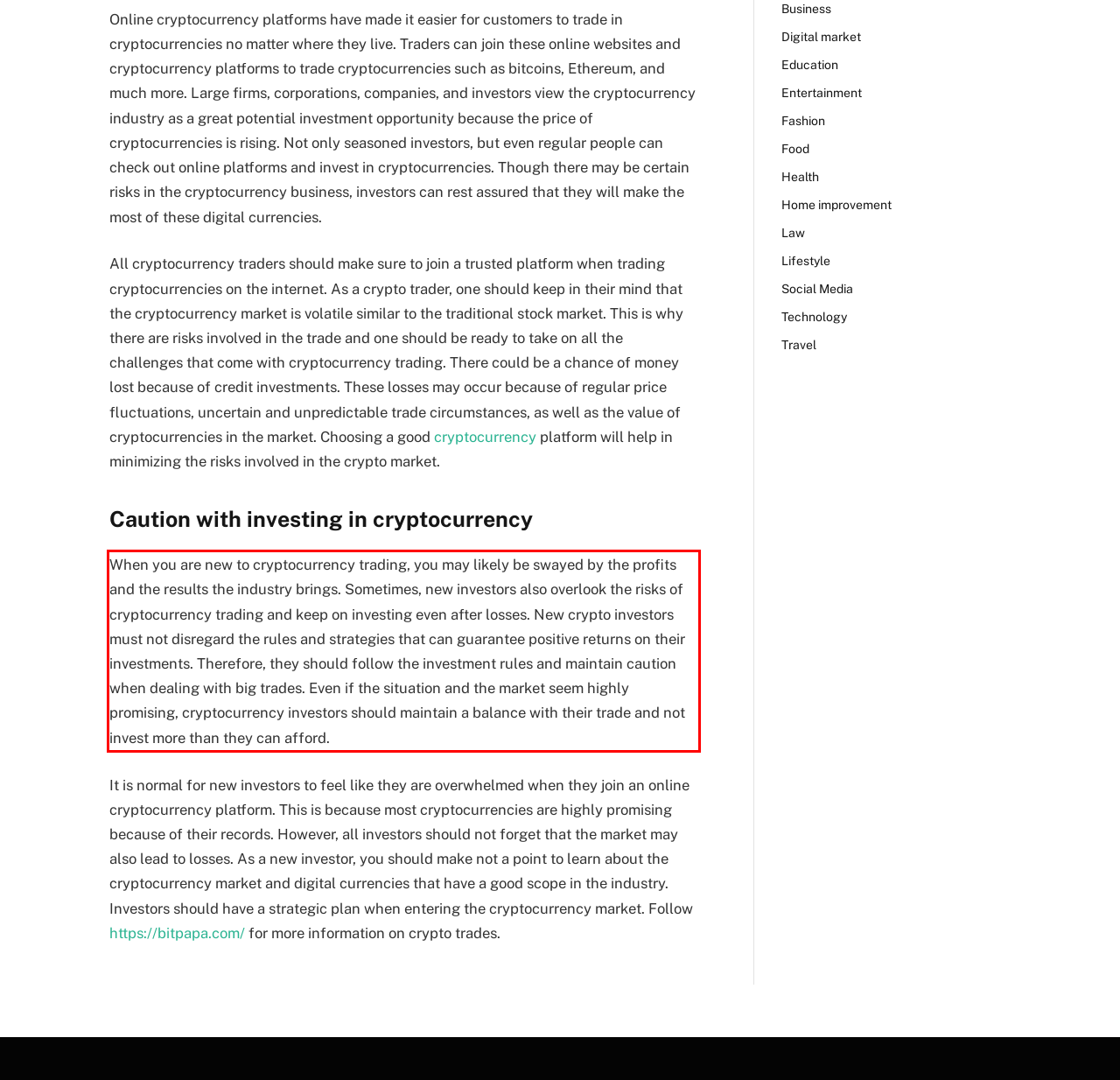With the given screenshot of a webpage, locate the red rectangle bounding box and extract the text content using OCR.

When you are new to cryptocurrency trading, you may likely be swayed by the profits and the results the industry brings. Sometimes, new investors also overlook the risks of cryptocurrency trading and keep on investing even after losses. New crypto investors must not disregard the rules and strategies that can guarantee positive returns on their investments. Therefore, they should follow the investment rules and maintain caution when dealing with big trades. Even if the situation and the market seem highly promising, cryptocurrency investors should maintain a balance with their trade and not invest more than they can afford.